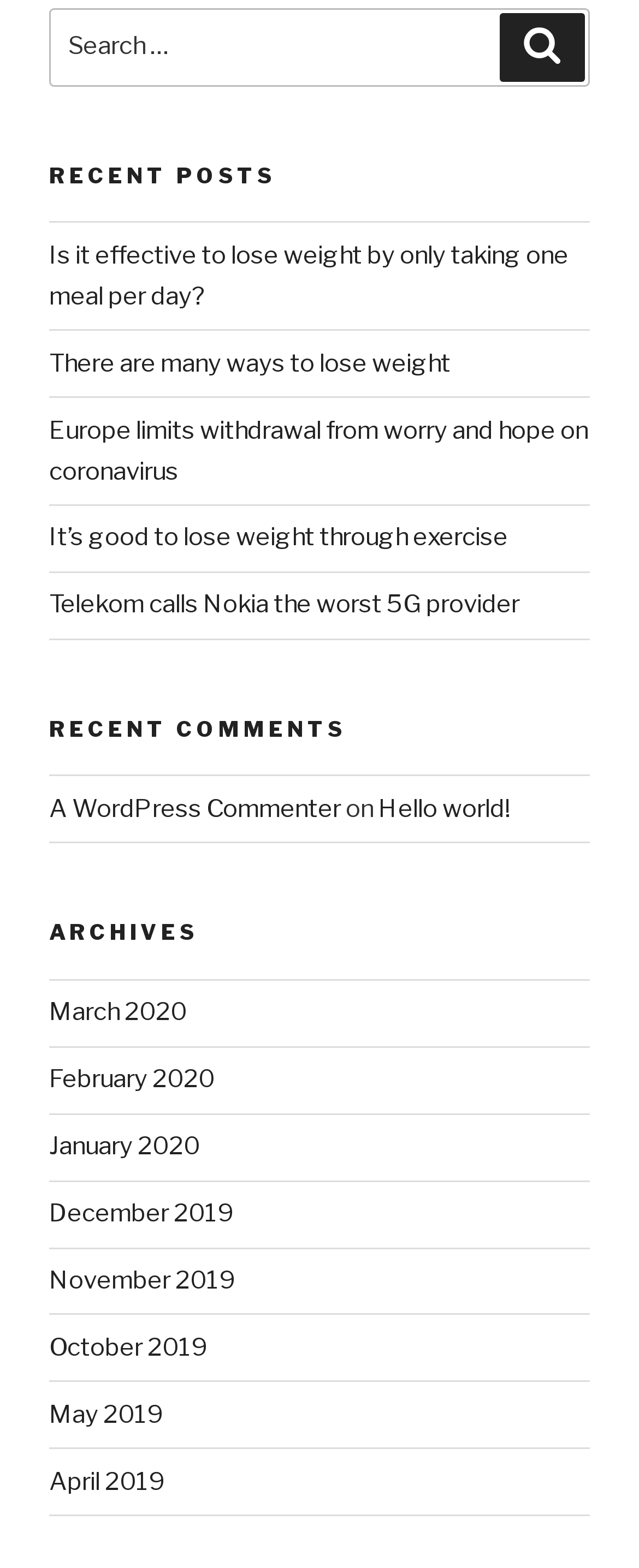Given the element description, predict the bounding box coordinates in the format (top-left x, top-left y, bottom-right x, bottom-right y). Make sure all values are between 0 and 1. Here is the element description: Search

[0.782, 0.008, 0.915, 0.052]